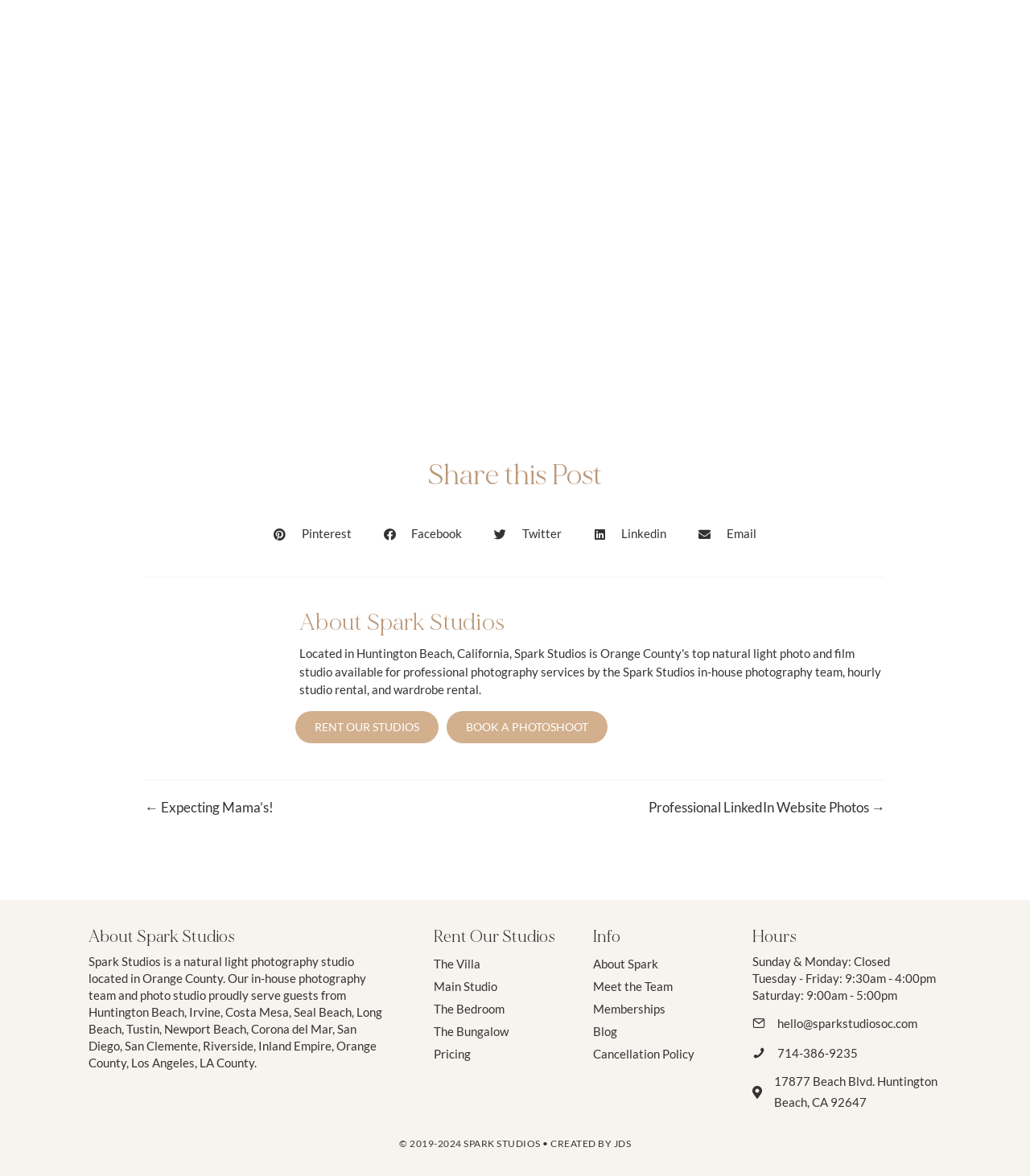Could you determine the bounding box coordinates of the clickable element to complete the instruction: "Contact Spark Studios via email"? Provide the coordinates as four float numbers between 0 and 1, i.e., [left, top, right, bottom].

[0.667, 0.439, 0.746, 0.47]